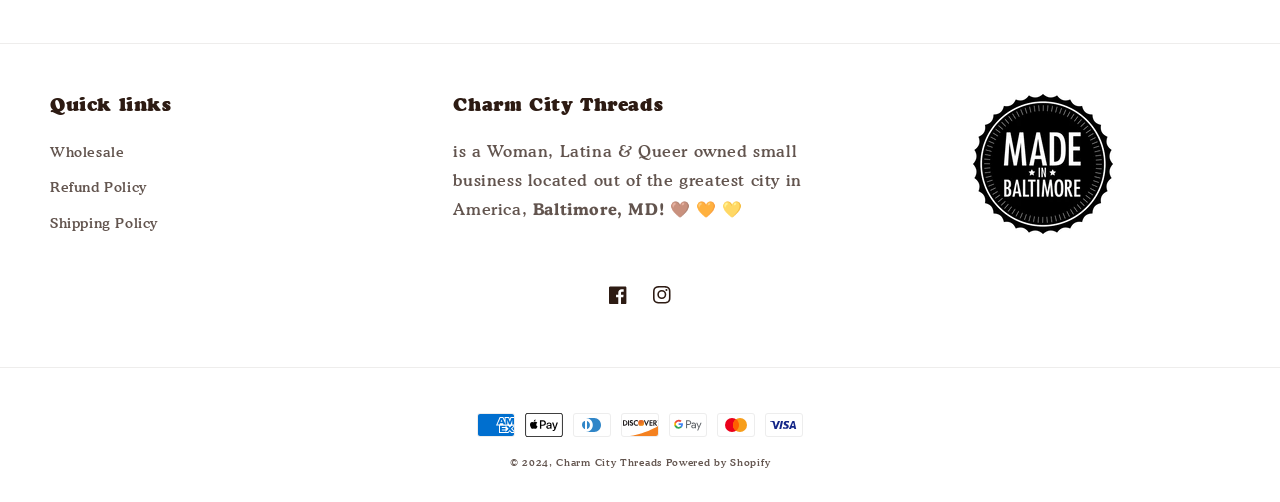By analyzing the image, answer the following question with a detailed response: Where is the business located?

The location of the business can be found in the StaticText element 'Baltimore, MD!' which is located below the heading element 'Charm City Threads', indicating that the business is located in Baltimore, Maryland.